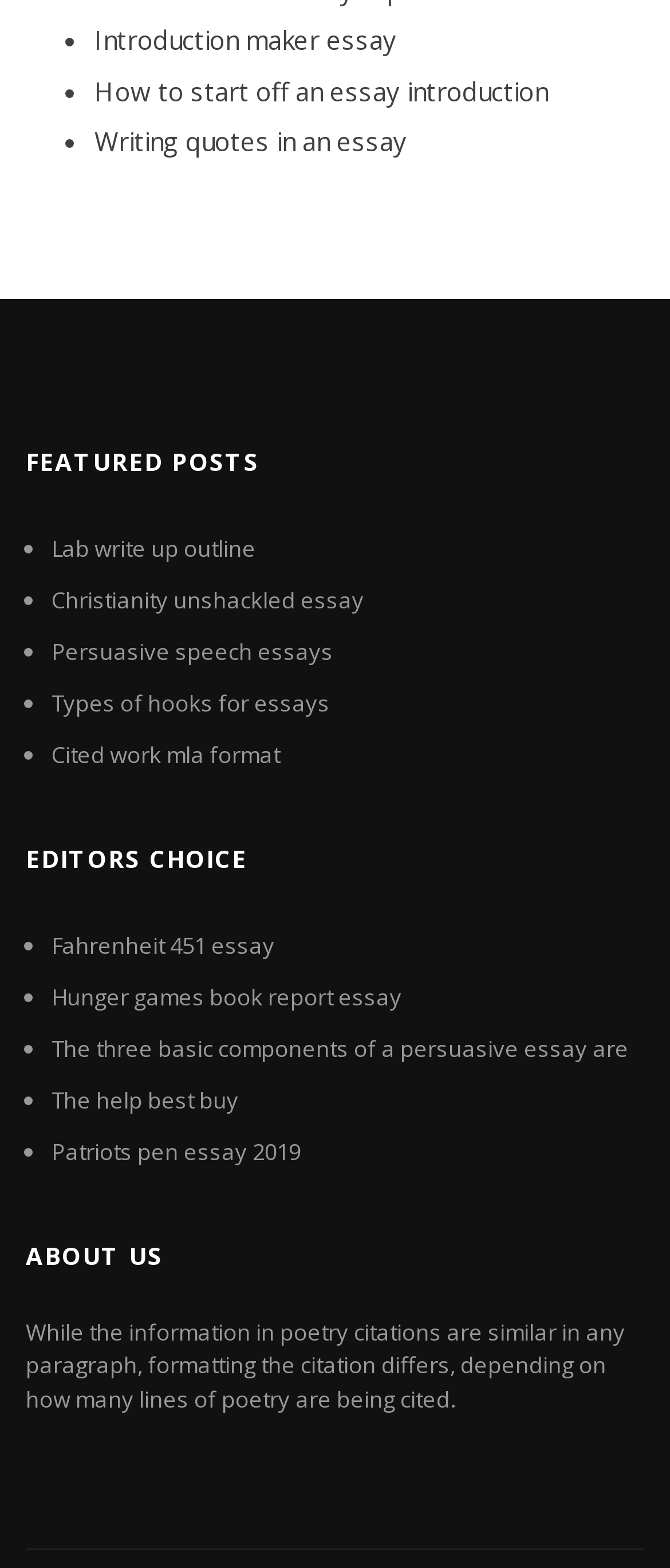What is the purpose of the text under the 'ABOUT US' heading?
Please respond to the question with as much detail as possible.

The text under the 'ABOUT US' heading explains how to format poetry citations, depending on the number of lines of poetry being cited.